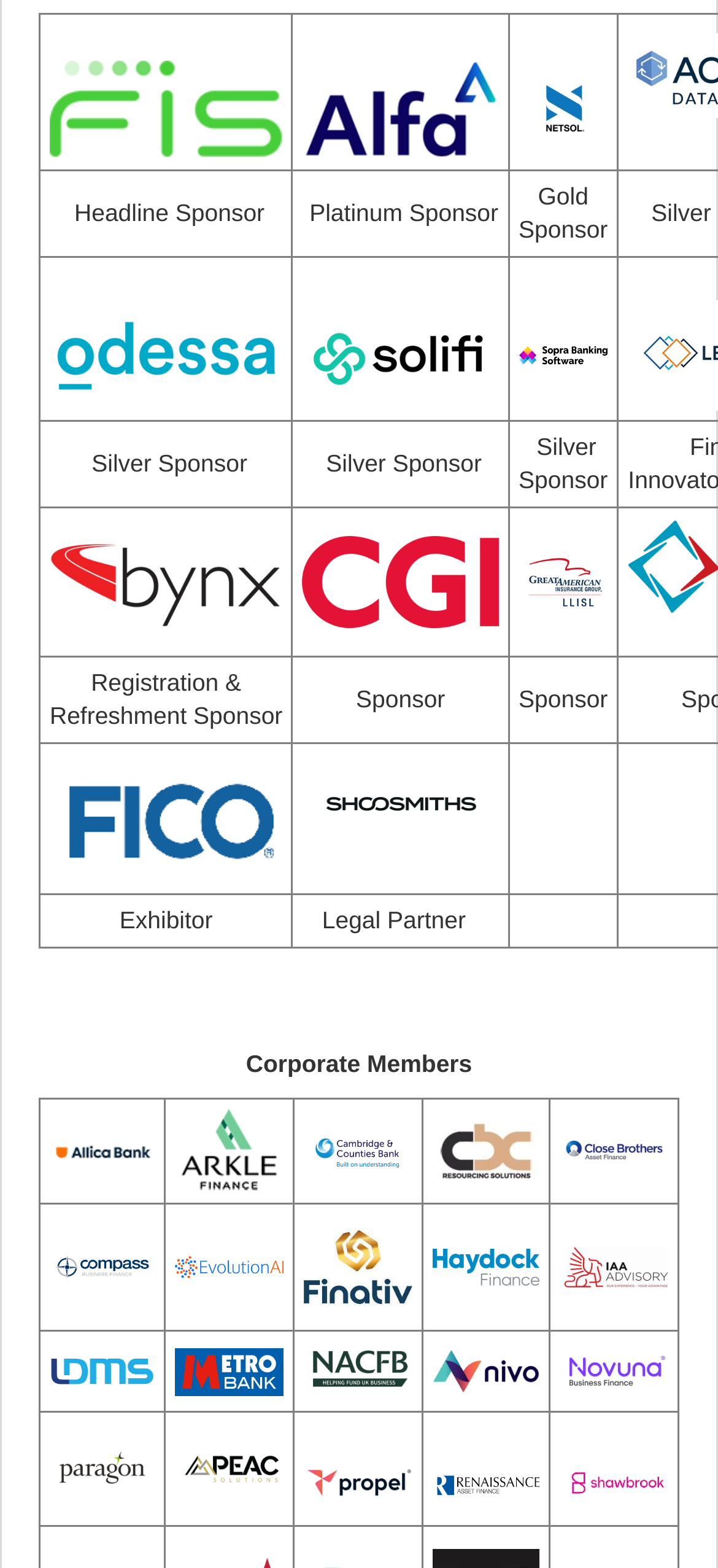Extract the bounding box coordinates for the UI element described by the text: "alt="03937eb0 profile shoosmiths Large"". The coordinates should be in the form of [left, top, right, bottom] with values between 0 and 1.

[0.422, 0.481, 0.694, 0.562]